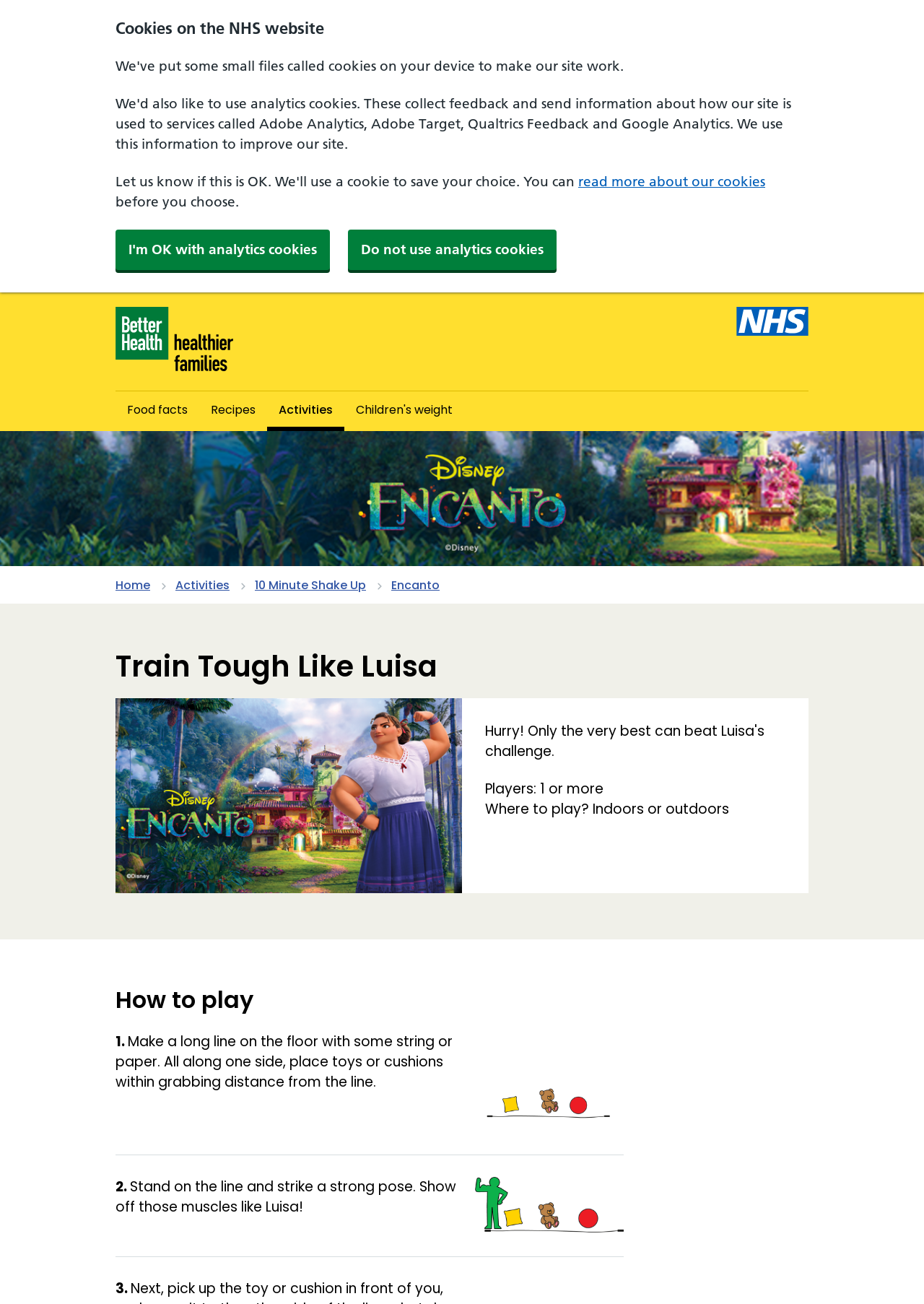Describe every aspect of the webpage in a detailed manner.

This webpage is about a 10-minute game called "Train Tough Like Luisa" from the NHS website. At the top, there is a heading "Cookies on the NHS website" with a link to "read more about our cookies" and two buttons to choose whether to accept analytics cookies. Below this, there is a link to "Healthier Families - Home" with a small image, and an NHS logo on the right side.

The main navigation menu is located below, with links to "Food facts", "Recipes", "Activities", and "Children's weight". A breadcrumb navigation menu is also present, showing the current location as "Home > Activities > 10 Minute Shake Up > Encanto".

The main content of the page is divided into sections. The first section has a heading "Train Tough Like Luisa" and a table with details about the game, including the number of players and where to play. Below this, there is a heading "How to play" with a paragraph of text explaining the game instructions, accompanied by an image. The instructions are divided into two parts, separated by horizontal lines, with each part having a figure and a brief description of the game action.